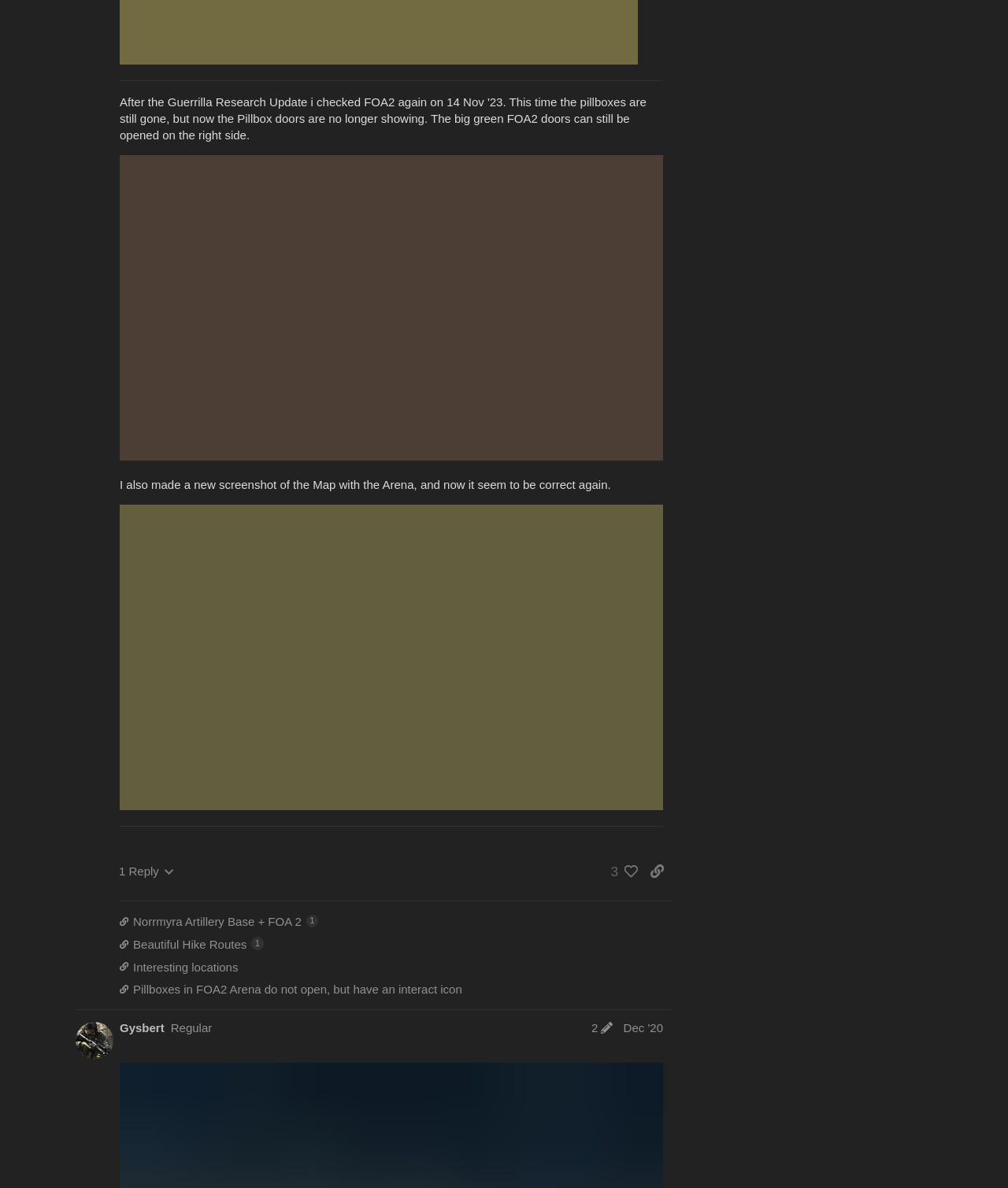Predict the bounding box of the UI element based on this description: "Gysbert".

[0.119, 0.58, 0.163, 0.594]